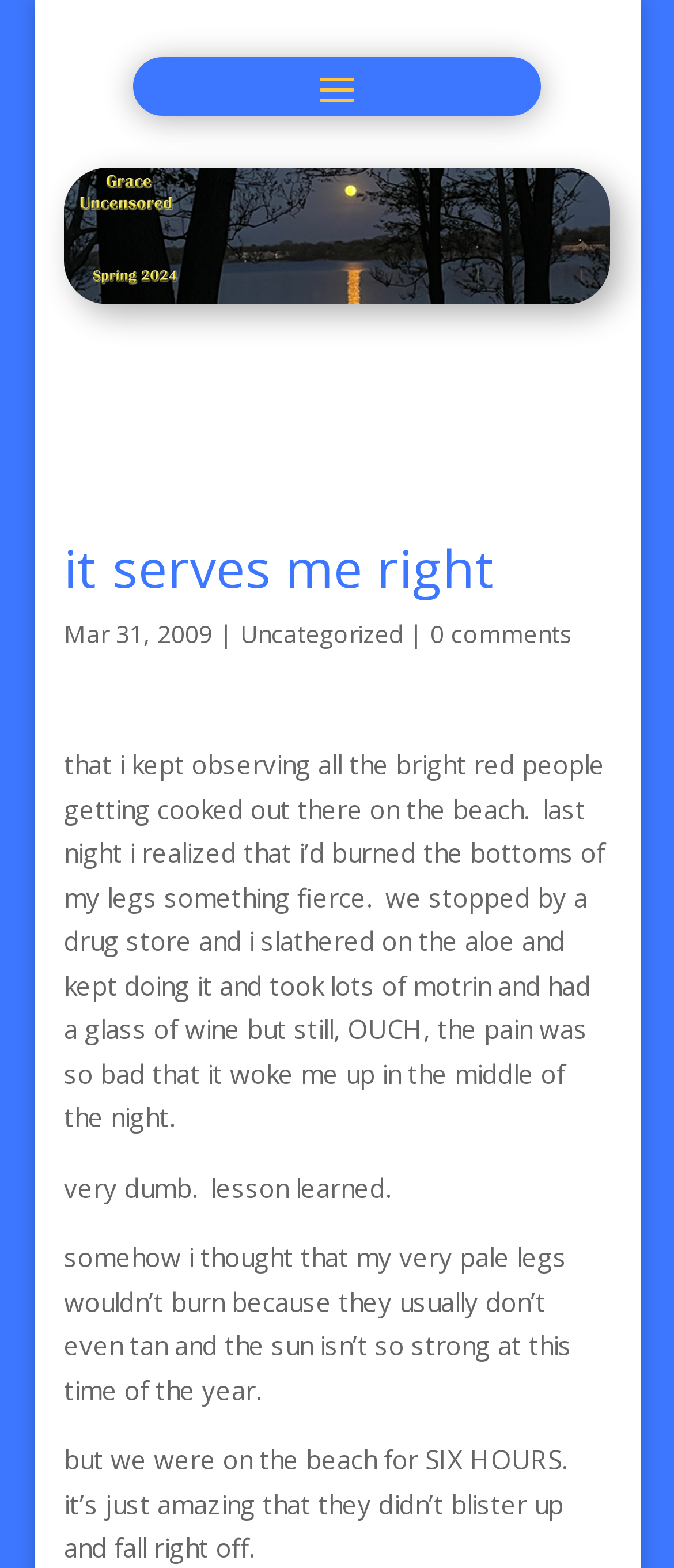Provide a brief response using a word or short phrase to this question:
How long was the author on the beach?

SIX HOURS